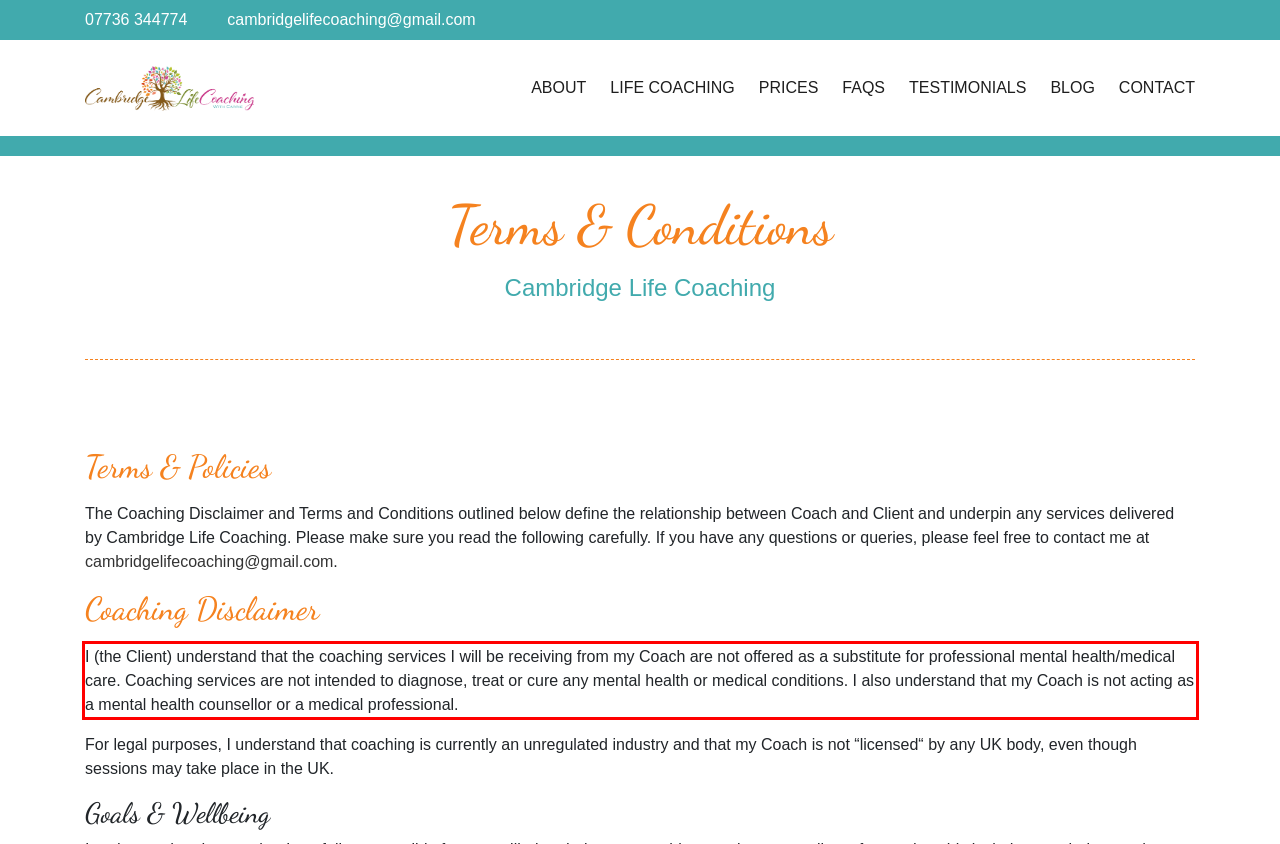Please analyze the screenshot of a webpage and extract the text content within the red bounding box using OCR.

I (the Client) understand that the coaching services I will be receiving from my Coach are not offered as a substitute for professional mental health/medical care. Coaching services are not intended to diagnose, treat or cure any mental health or medical conditions. I also understand that my Coach is not acting as a mental health counsellor or a medical professional.